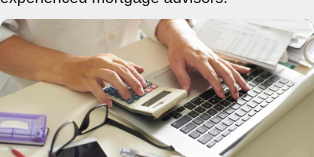What is scattered around the person's workspace?
Look at the screenshot and give a one-word or phrase answer.

Documents and stationery